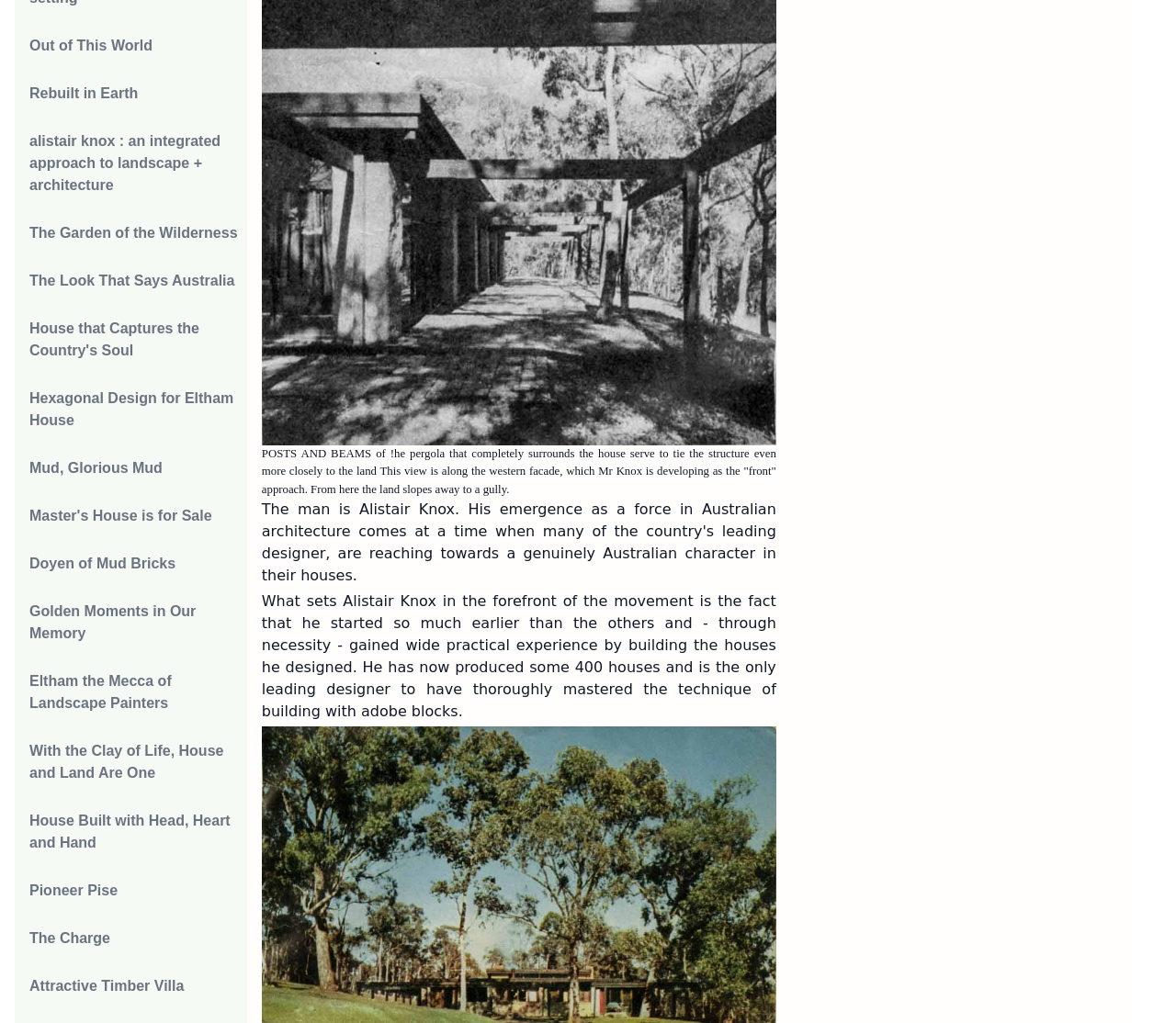Identify the bounding box coordinates of the area that should be clicked in order to complete the given instruction: "visit 'alistair knox : an integrated approach to landscape + architecture' page". The bounding box coordinates should be four float numbers between 0 and 1, i.e., [left, top, right, bottom].

[0.025, 0.13, 0.188, 0.189]